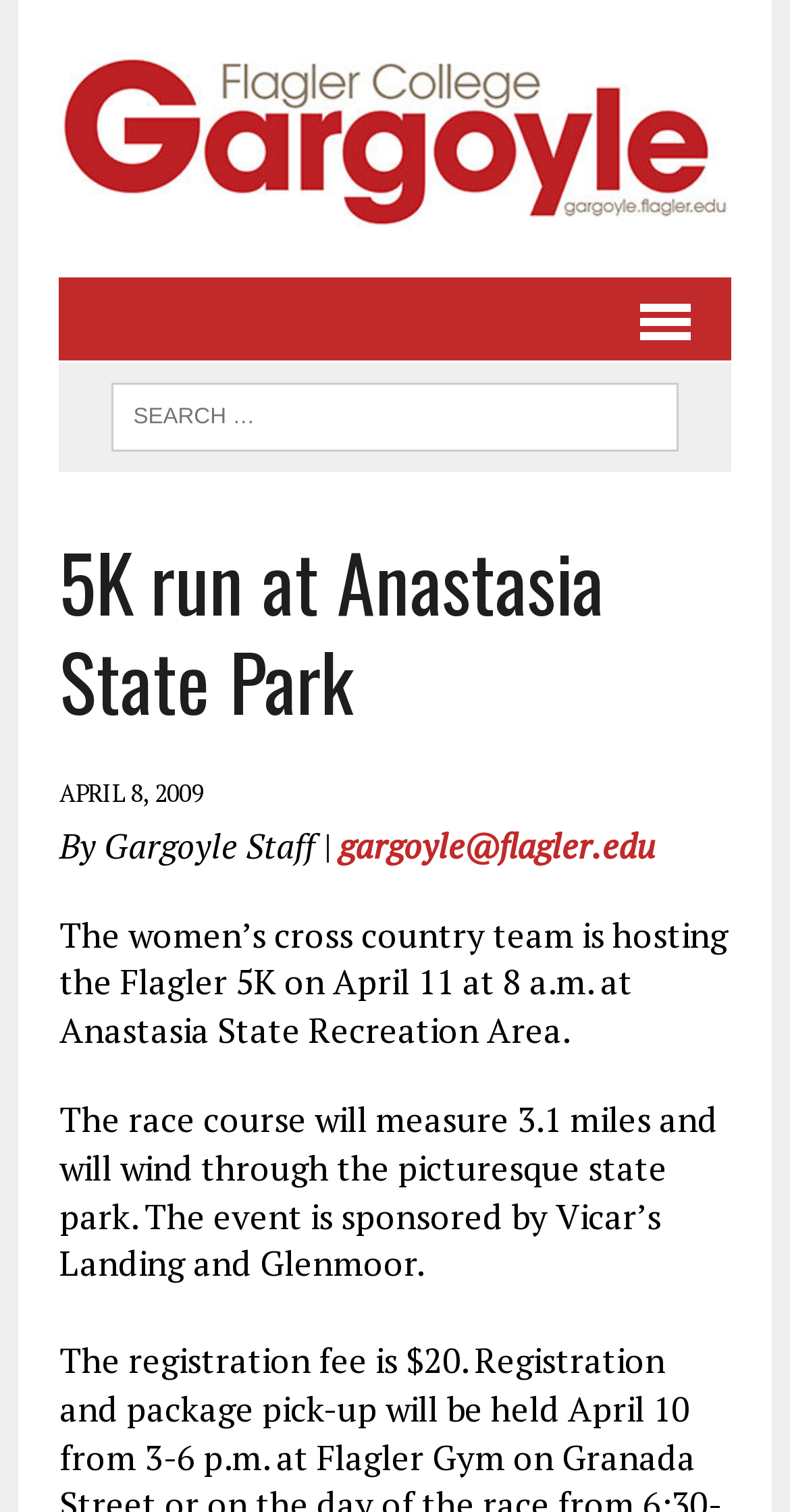Using a single word or phrase, answer the following question: 
Who is the sponsor of the Flagler 5K event?

Vicar’s Landing and Glenmoor